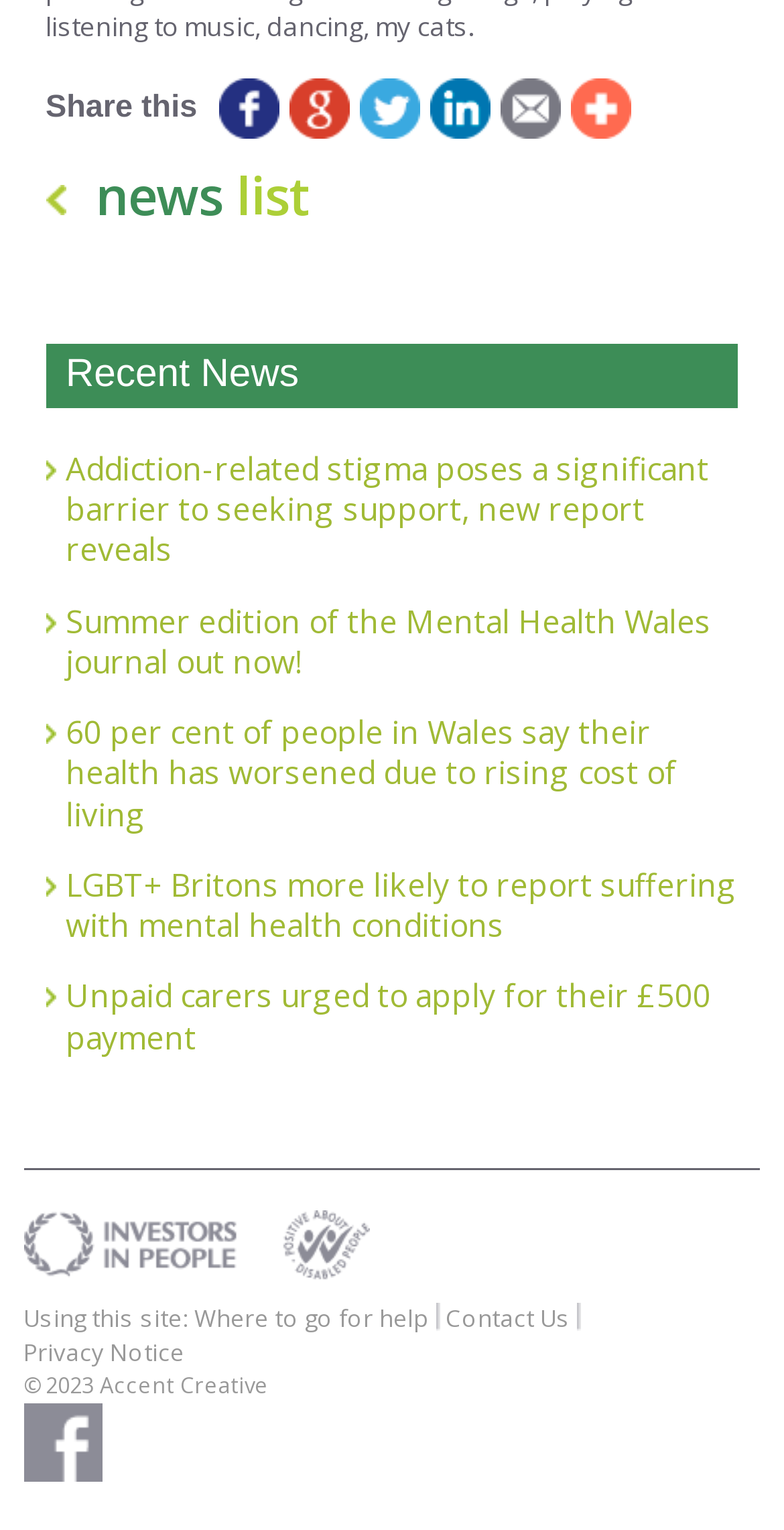Find the bounding box coordinates for the area that should be clicked to accomplish the instruction: "Share on Twitter".

[0.451, 0.052, 0.541, 0.091]